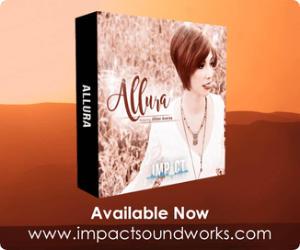Offer an in-depth caption of the image, mentioning all notable aspects.

The image promotes "Allura," a product from Impact Soundworks, displayed in a visually appealing box design. Featuring a stylized label with the name "Allura" prominently on the side, the packaging showcases a model dressed in a chic outfit, exuding creativity and musical artistry against a warm, gradient background that suggests a serene, inviting atmosphere. Below the box, the text "Available Now" emphasizes the product's accessibility, attracting potential buyers. The inclusion of the website link, "www.impactsoundworks.com," invites further exploration of this innovative audio product, aimed at enhancing musical production. This image fits well within a broader context of audio and music production software offerings, underscoring its relevance to musicians and producers seeking new tools for their creative endeavors.